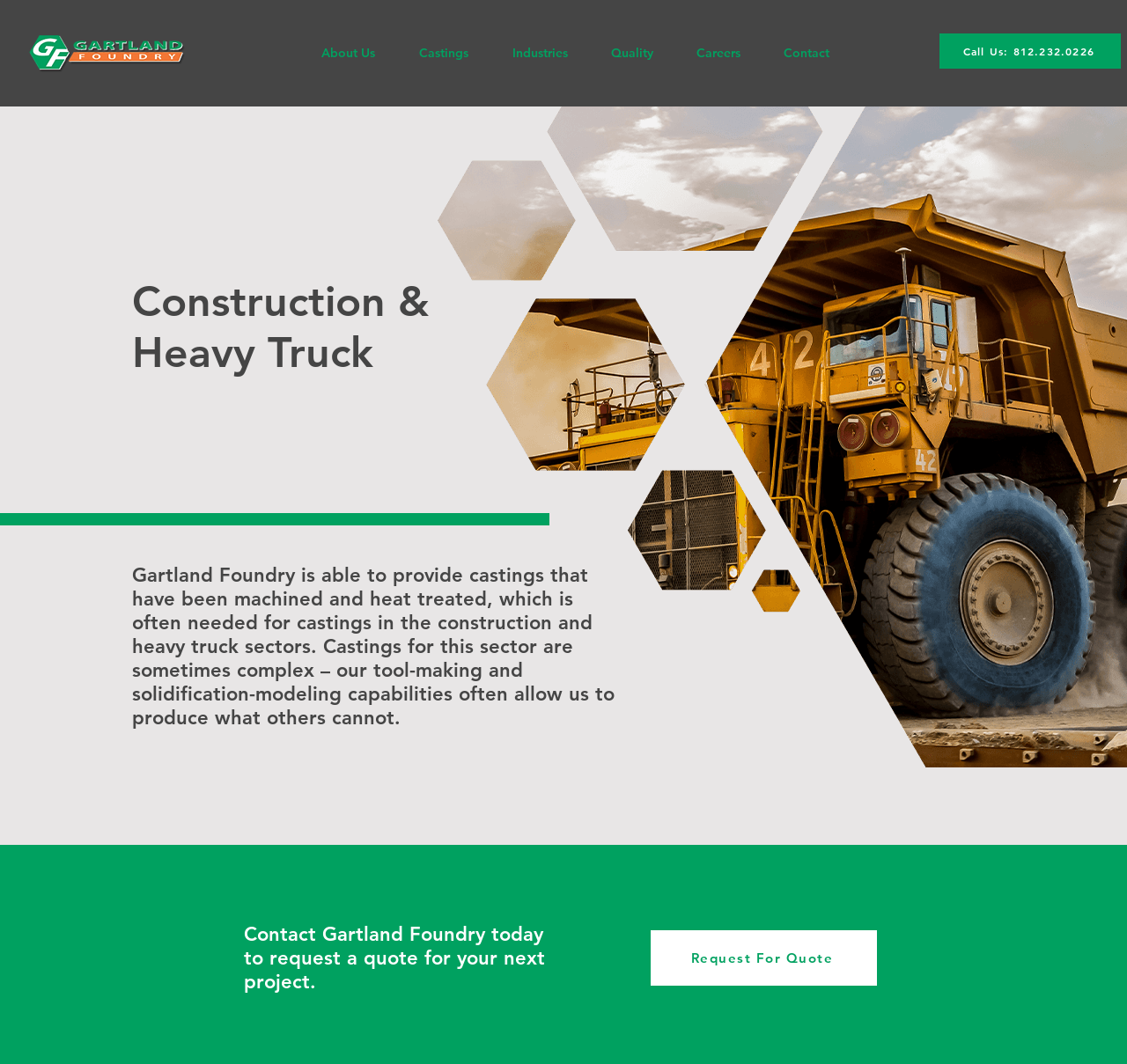Based on the element description "About Us", predict the bounding box coordinates of the UI element.

[0.266, 0.029, 0.352, 0.07]